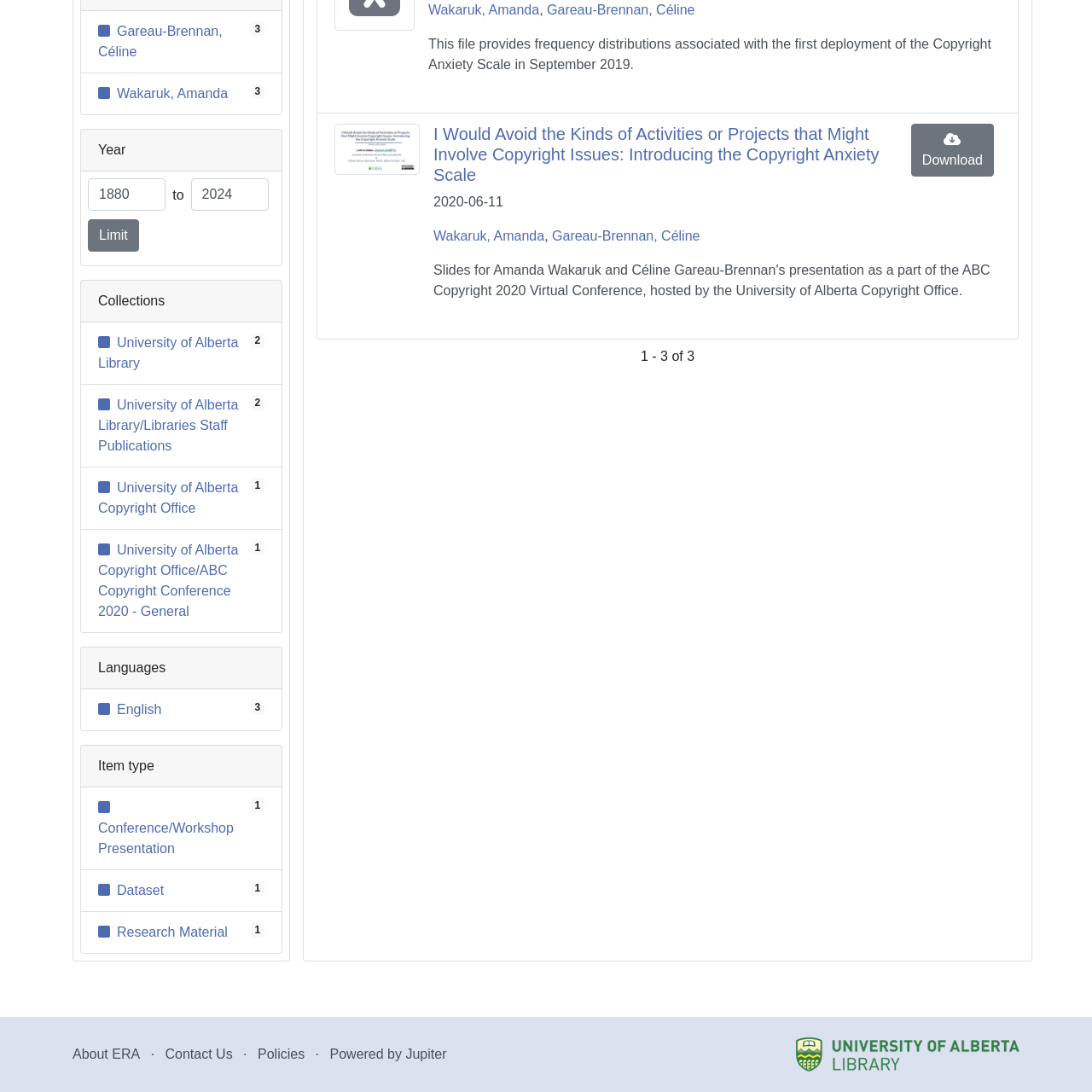Determine the bounding box for the UI element that matches this description: "bean bag chairs for adults".

None